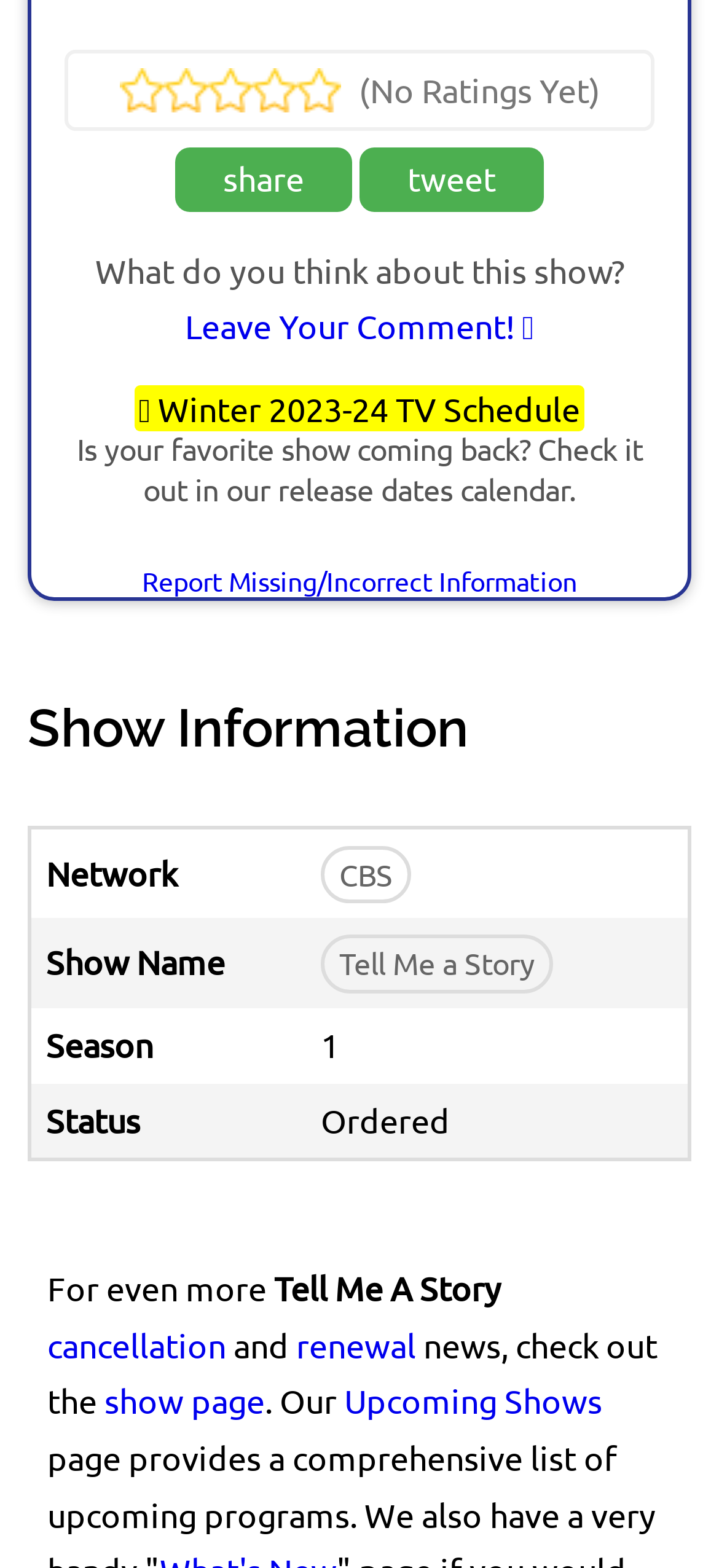How many images are at the top of the page?
Please provide a comprehensive answer based on the details in the screenshot.

At the top of the page, there are five images, each with a bounding box coordinate range of [0.165, 0.044, 0.227, 0.072], [0.227, 0.044, 0.288, 0.072], [0.288, 0.044, 0.35, 0.072], [0.35, 0.044, 0.412, 0.072], and [0.412, 0.044, 0.473, 0.072] respectively.